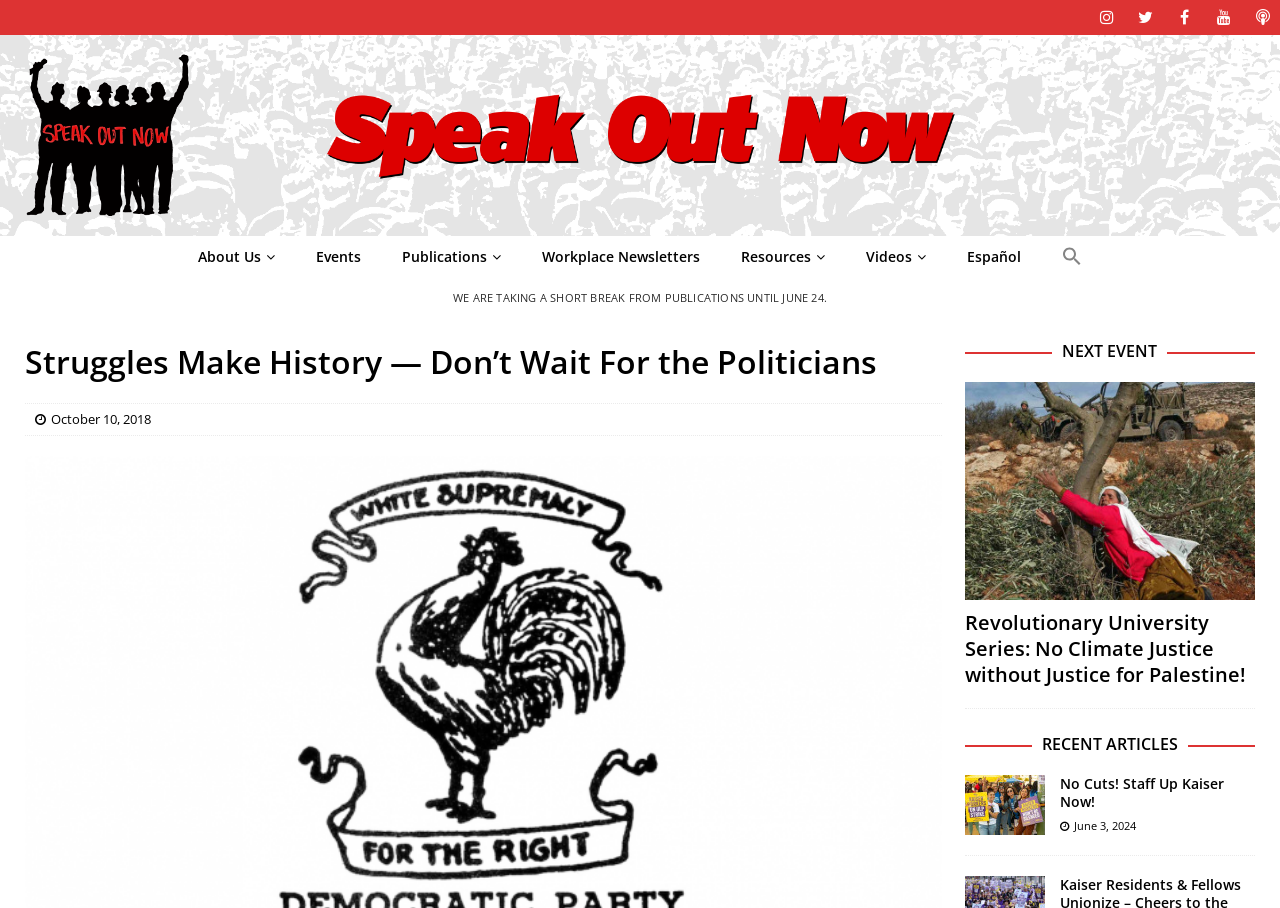Elaborate on the information and visuals displayed on the webpage.

The webpage appears to be a news or publication website, with a focus on social and political issues. At the top of the page, there are five social media links, including Instagram, Twitter, Facebook, YouTube, and Podcast, aligned horizontally across the top of the page. Below these links, there is a prominent link to "Speak Out Now" with an accompanying image.

The main navigation menu is located below the "Speak Out Now" link, with options including "About Us", "Events", "Publications", "Workplace Newsletters", "Resources", "Videos", "Español", and a search icon link. The search icon link has a small search image next to it.

The main content of the page is divided into several sections. The first section has a heading "Struggles Make History — Don’t Wait For the Politicians" and a subheading "October 10, 2018". Below this, there is a notice stating "WE ARE TAKING A SHORT BREAK FROM PUBLICATIONS UNTIL JUNE 24."

The next section is labeled "NEXT EVENT" and features an article with a heading "Revolutionary University Series: No Climate Justice without Justice for Palestine!". This section also includes a link to the event.

Below this, there is a section labeled "RECENT ARTICLES" with a link to the same title. This section features an article with a heading "No Cuts! Staff Up Kaiser Now!" and a link to the article. There is also a link to the publication date "June 3, 2024" nearby.

Overall, the webpage appears to be a news or publication website with a focus on social and political issues, featuring various articles, events, and resources.